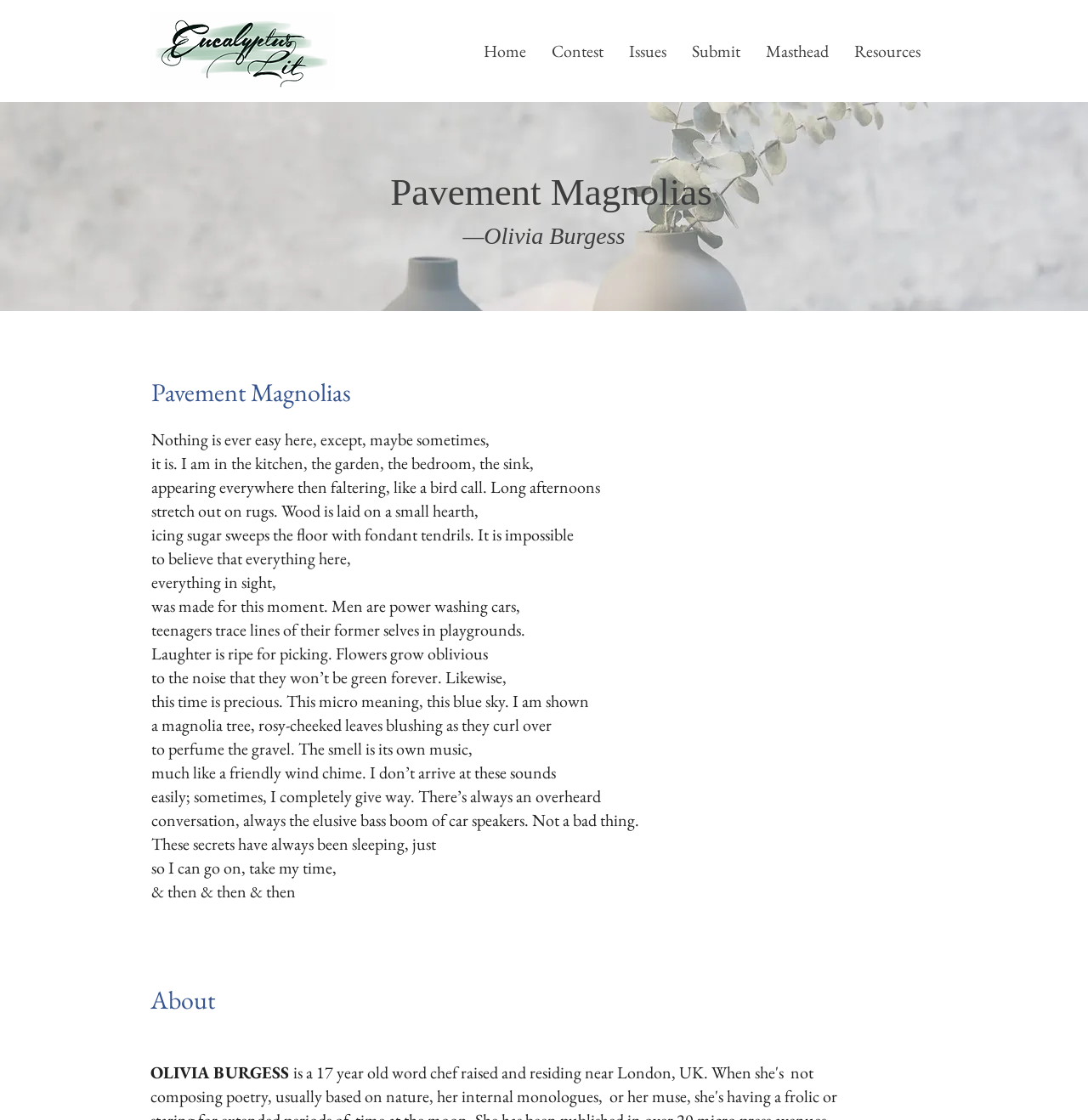What is the theme of the poem?
Can you give a detailed and elaborate answer to the question?

The theme of the poem can be inferred from the content of the static text elements [224] to [243], which describe scenes of everyday life, nature, and the author's reflections on these themes.